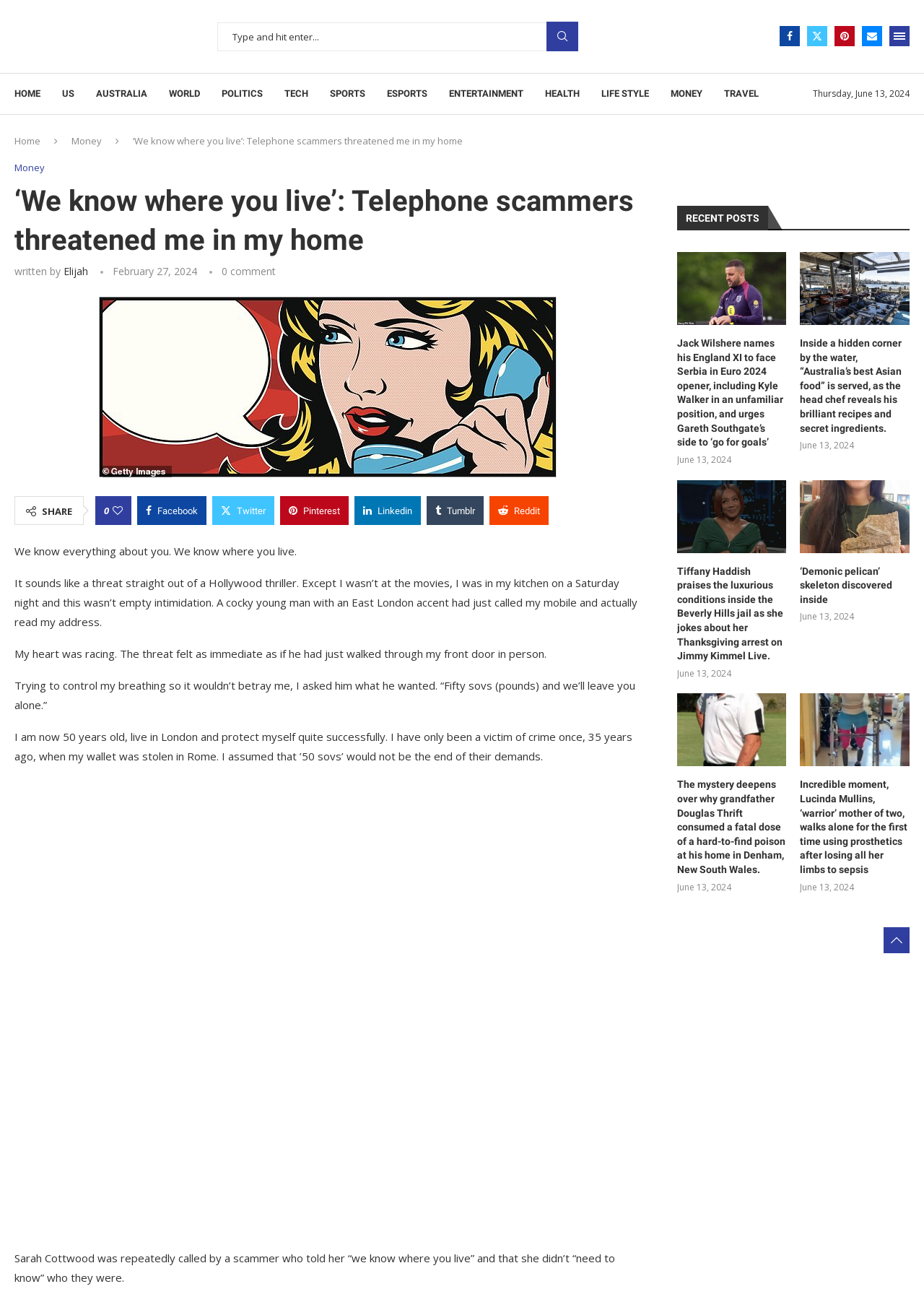Please identify the bounding box coordinates of the element that needs to be clicked to perform the following instruction: "Read the About the Author page".

None